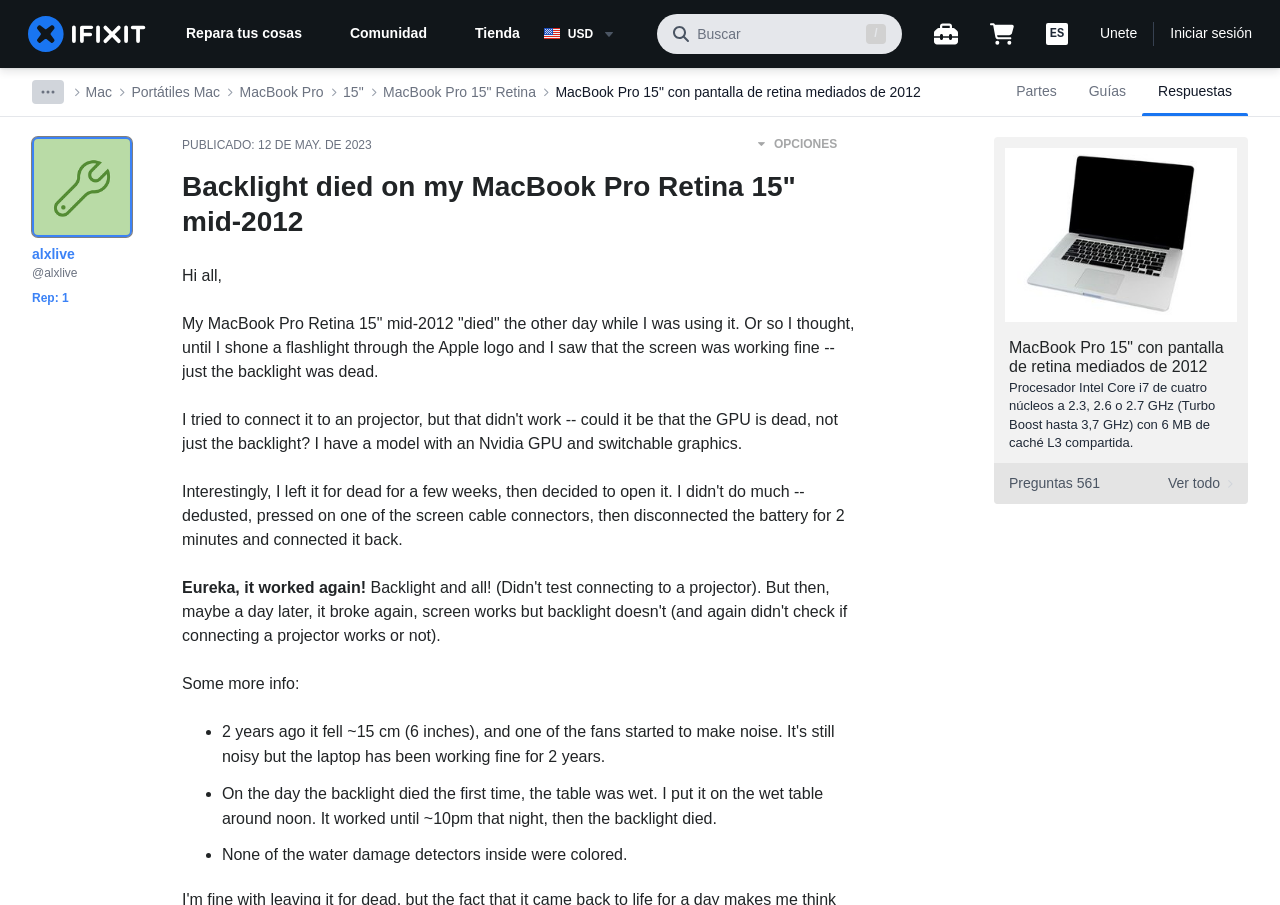Convey a detailed summary of the webpage, mentioning all key elements.

This webpage appears to be a forum or discussion page focused on repairing a MacBook Pro Retina 15" mid-2012. At the top of the page, there is a navigation menu with links to the home page, community, and store, as well as a search bar and several buttons. Below this, there is a breadcrumb navigation menu that shows the current page's location within the website's hierarchy.

The main content of the page is a discussion thread, with the original post at the top. The post's title, "Backlight died on my MacBook Pro Retina 15" mid-2012", is displayed prominently, and the post itself describes the author's experience with their MacBook Pro's backlight dying. The text is divided into several paragraphs, with some bullet points listing additional information.

To the left of the post, there is a sidebar with links to related topics, such as parts, guides, and answers. There is also a link to view the workbench and show the cart. At the bottom of the page, there are links to join the community, log in, and view options.

Throughout the page, there are several images, including icons and logos, but no large images or graphics. The overall layout is dense, with a lot of text and links, but it is still easy to navigate and read.